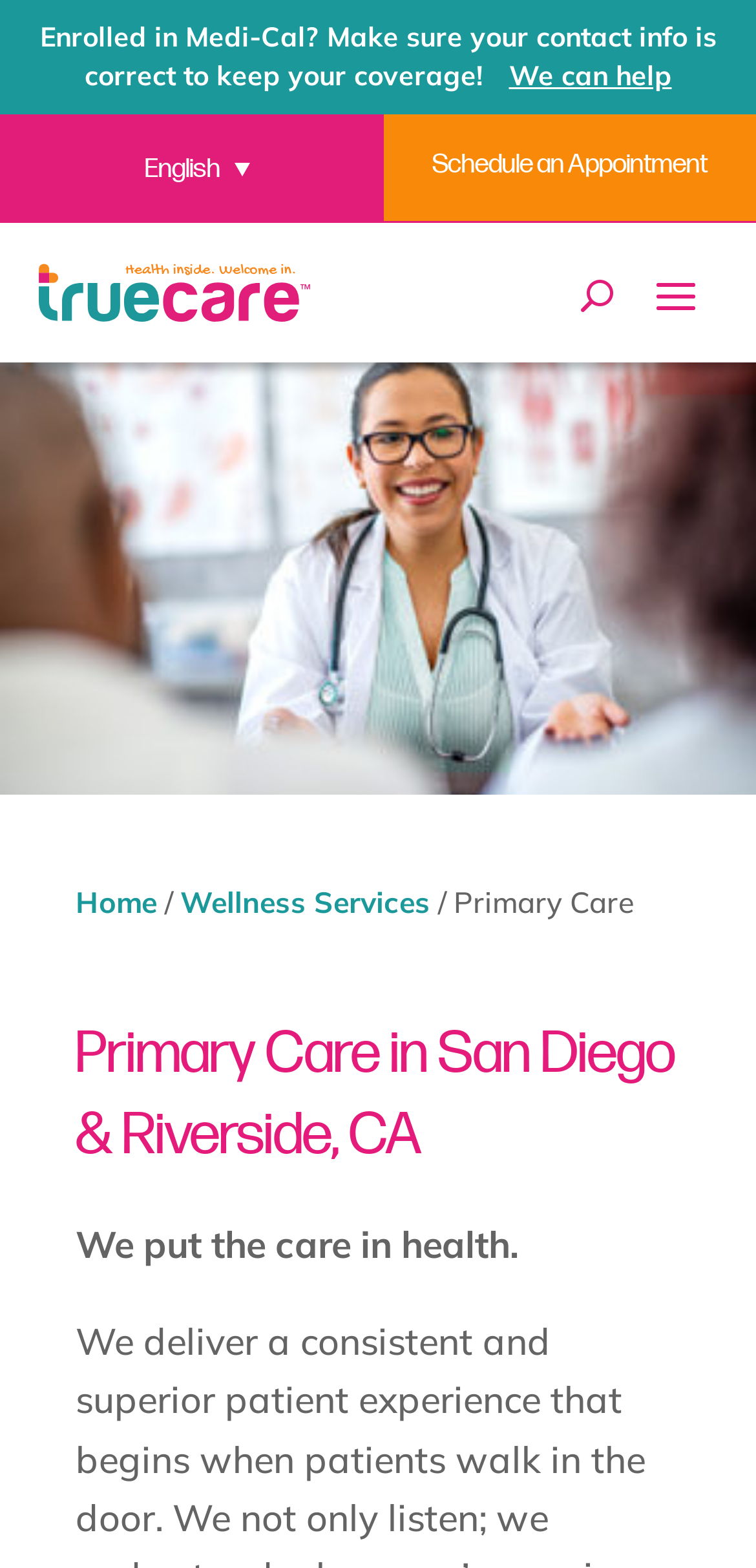Please provide the bounding box coordinates in the format (top-left x, top-left y, bottom-right x, bottom-right y). Remember, all values are floating point numbers between 0 and 1. What is the bounding box coordinate of the region described as: We can help

[0.673, 0.037, 0.888, 0.059]